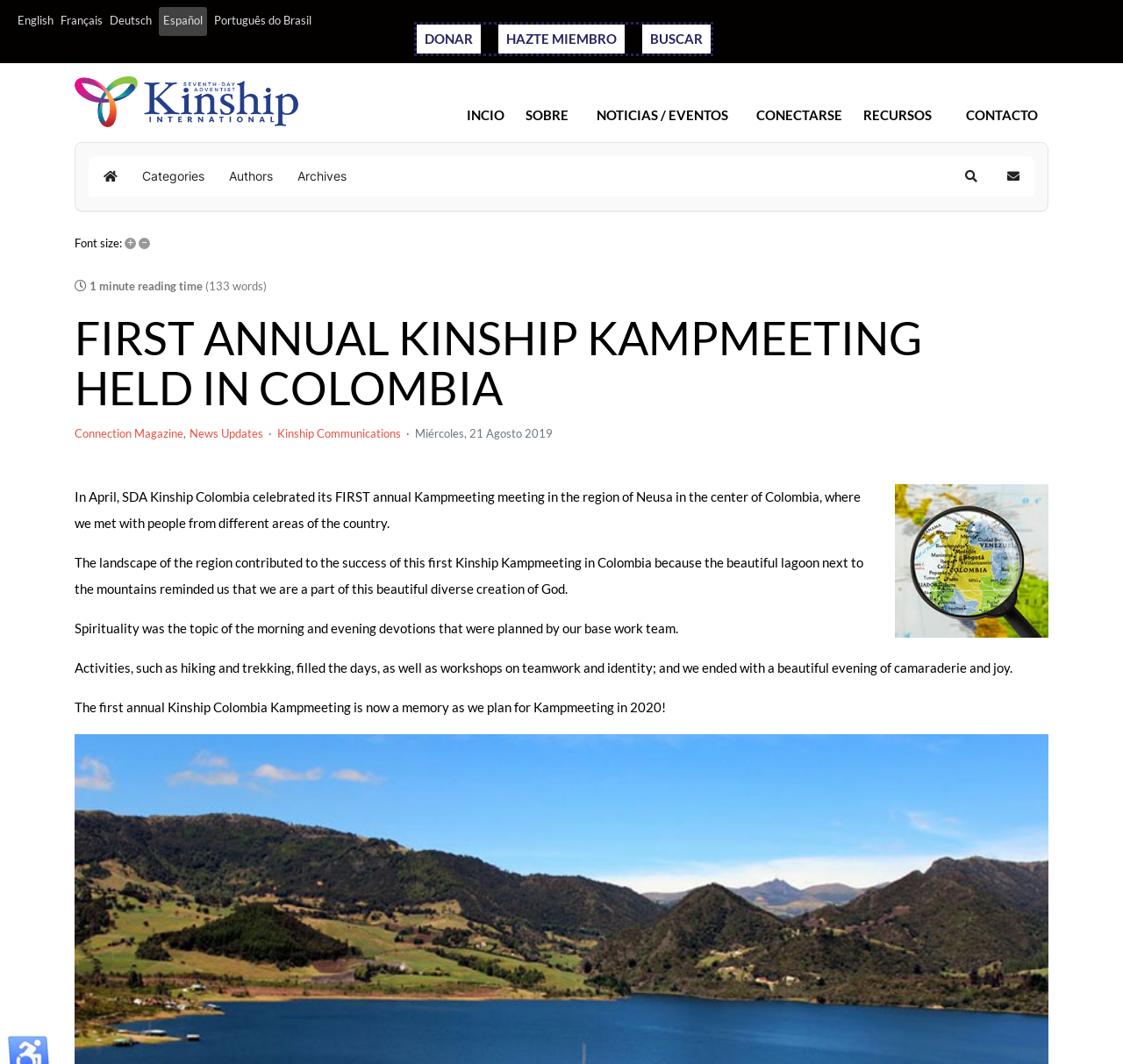What is the reading time of the article?
Based on the visual details in the image, please answer the question thoroughly.

I found the reading time by looking at the article metadata, which says '1 minute reading time'.